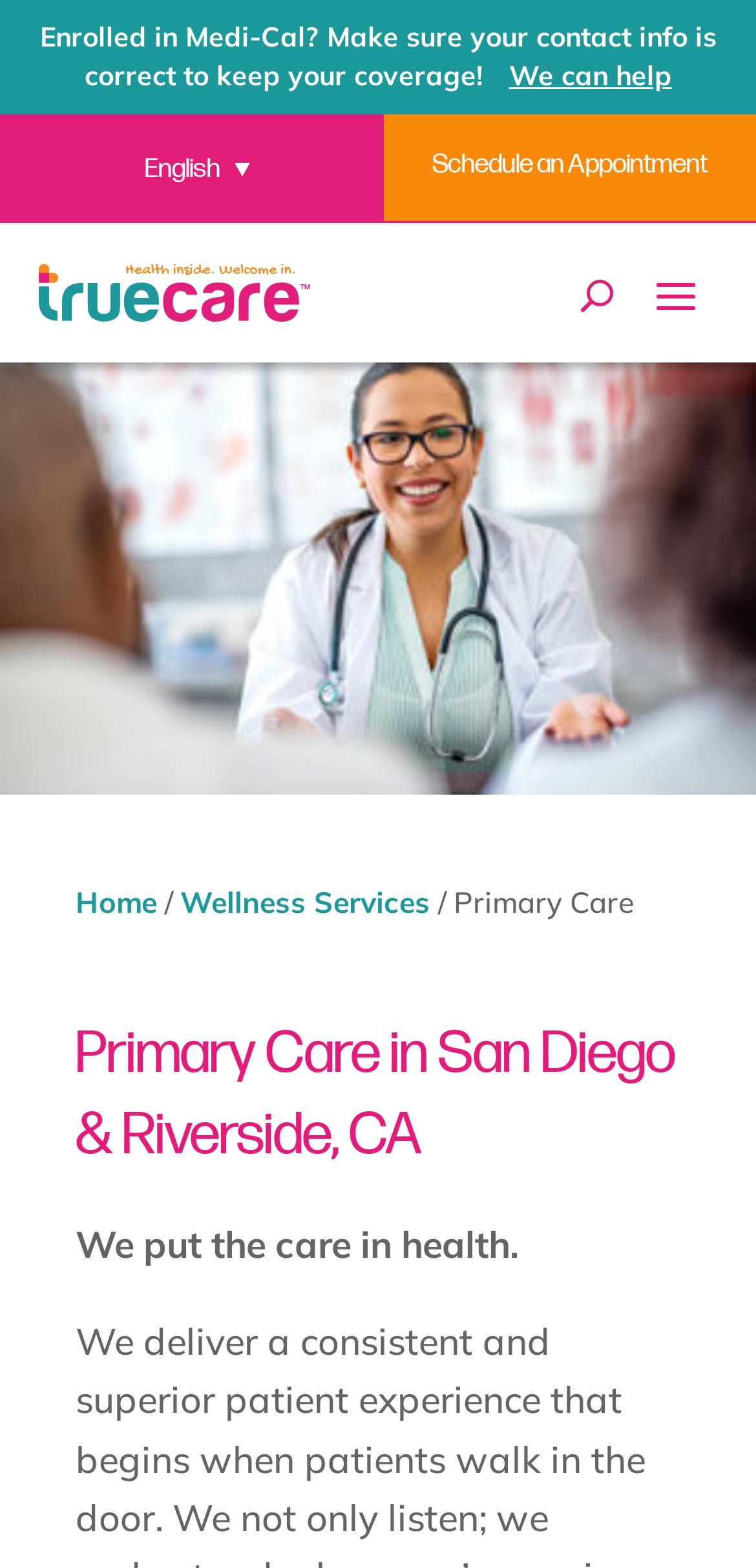What language is selected by default?
Please provide a single word or phrase based on the screenshot.

English